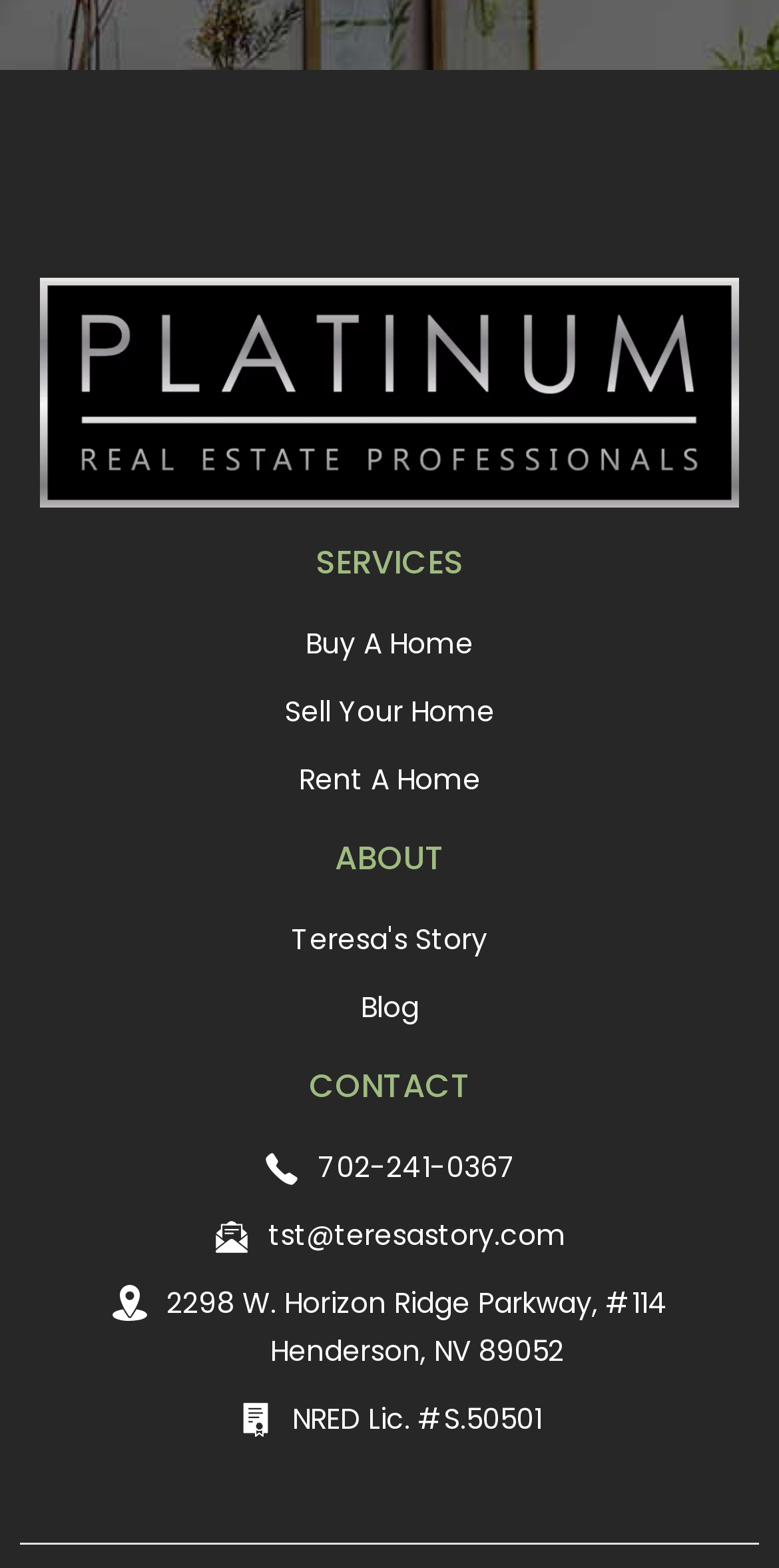What is the name of the real estate professional?
Based on the image, answer the question with as much detail as possible.

The name of the real estate professional can be found in the image at the top of the webpage, which has a bounding box coordinate of [0.051, 0.177, 0.949, 0.324]. The OCR text of this image is 'Platinum Real Estate Professionals'.